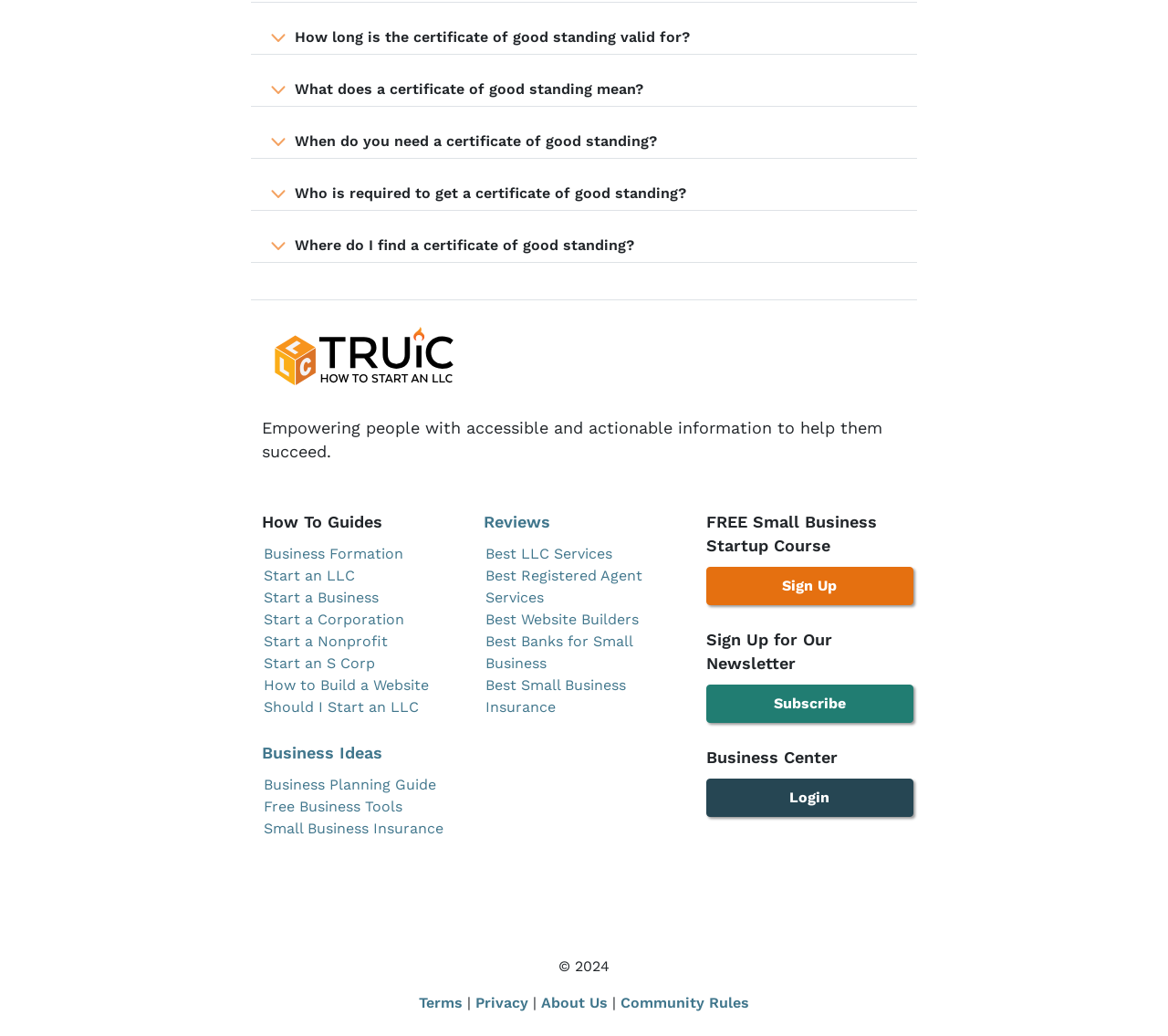Please find the bounding box coordinates (top-left x, top-left y, bottom-right x, bottom-right y) in the screenshot for the UI element described as follows: Privacy

[0.407, 0.959, 0.452, 0.976]